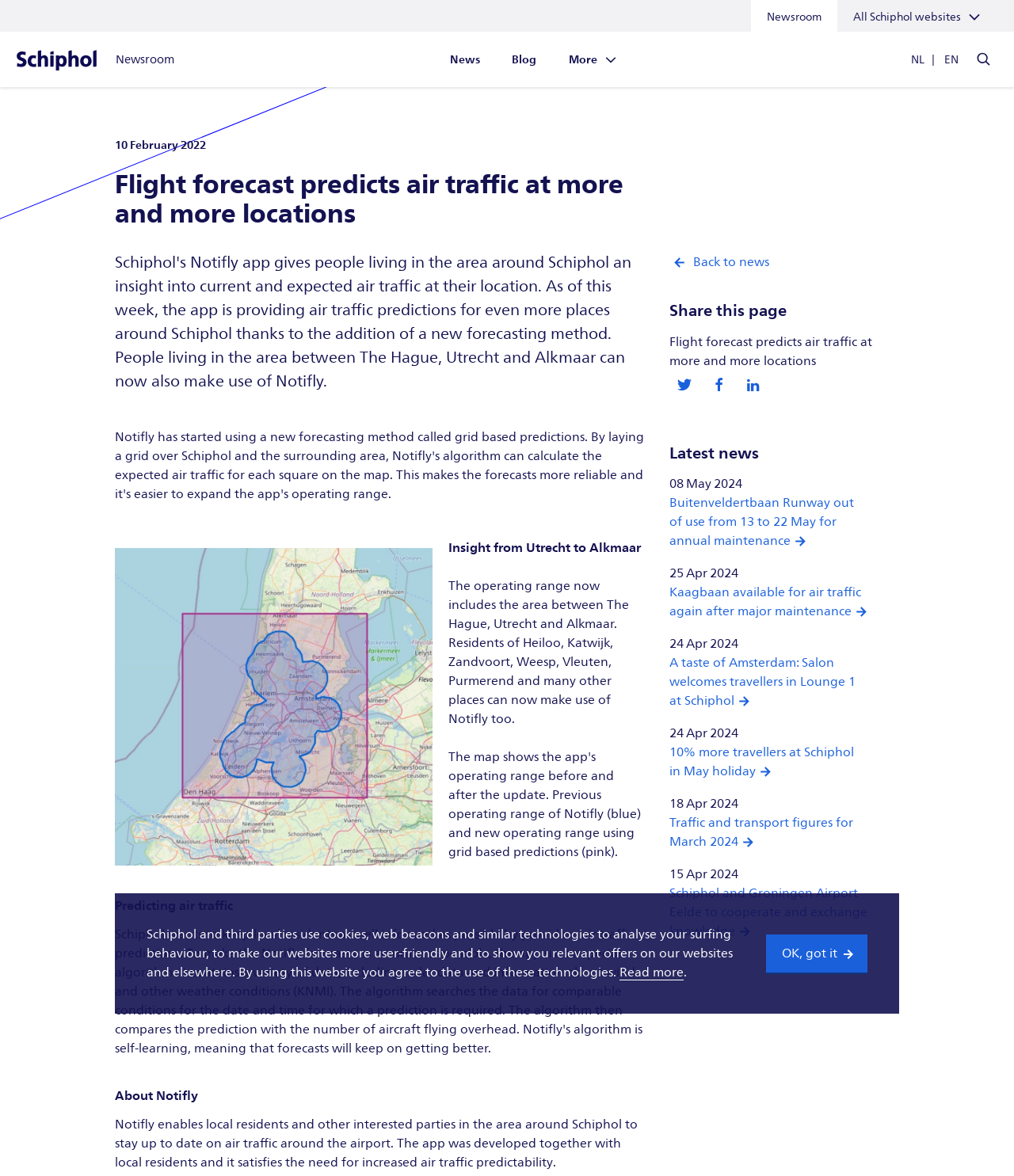Please locate the bounding box coordinates of the element's region that needs to be clicked to follow the instruction: "Click on the 'Newsroom' link". The bounding box coordinates should be provided as four float numbers between 0 and 1, i.e., [left, top, right, bottom].

[0.108, 0.027, 0.178, 0.074]